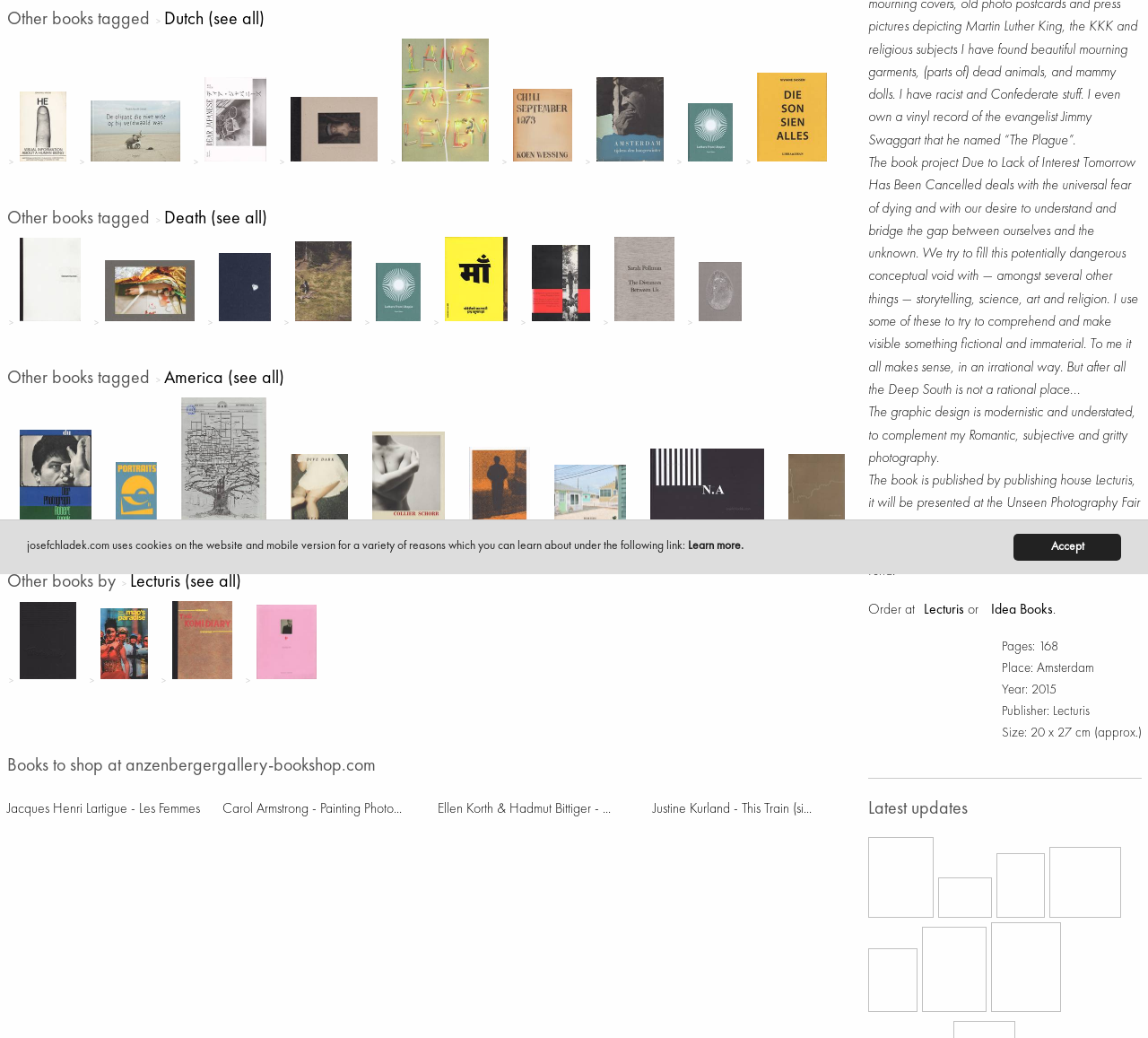Bounding box coordinates should be in the format (top-left x, top-left y, bottom-right x, bottom-right y) and all values should be floating point numbers between 0 and 1. Determine the bounding box coordinate for the UI element described as: Carol Armstrong - Painting Photo...

[0.193, 0.758, 0.369, 0.791]